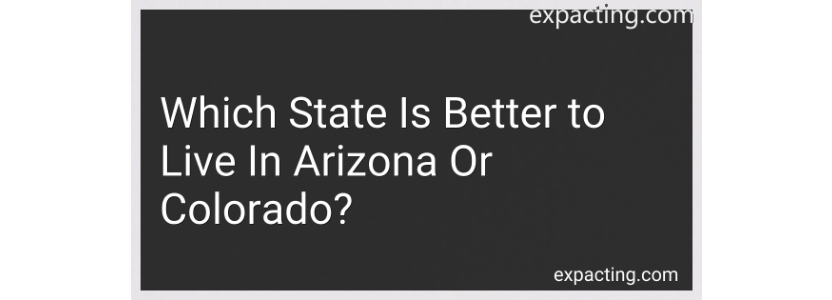Offer a detailed narrative of the scene depicted in the image.

The image prominently displays the question, "Which State Is Better to Live In Arizona Or Colorado?" set against a dark background, creating a striking visual contrast. This inquiry invites readers to consider the attributes of both states, engaging them in a discussion about quality of life, cultural offerings, and geographical features, thus setting the stage for a deeper exploration of the content that follows in the article. The webpage, titled "expacting.com," suggests a focus on informative content aimed at helping individuals make decisions about where to live.